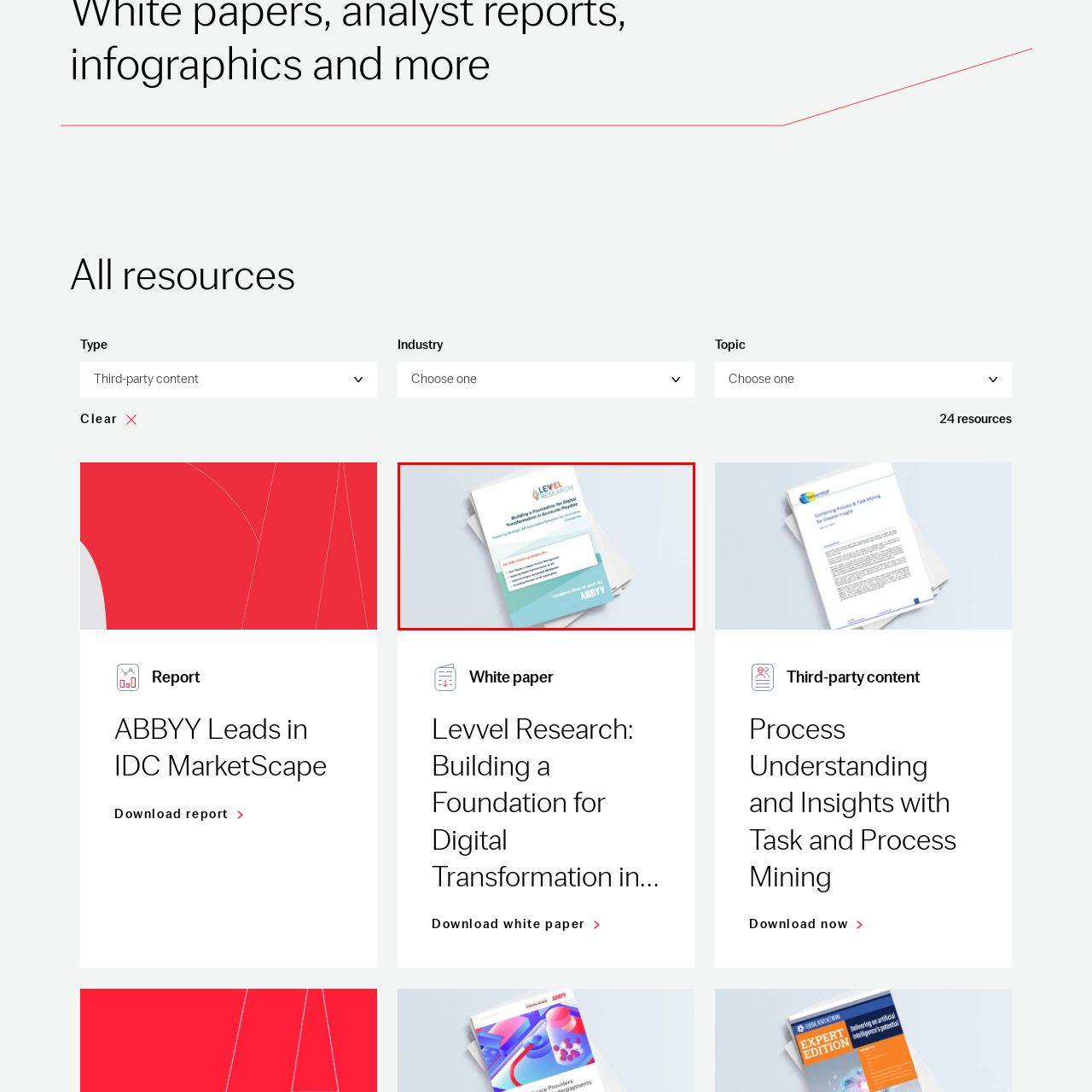What is the logo featured at the bottom of the cover?
Pay attention to the image surrounded by the red bounding box and respond to the question with a detailed answer.

The logo of ABBYY is featured at the bottom of the cover, indicating a partnership or sponsorship for this research, suggesting credibility and industry relevance.